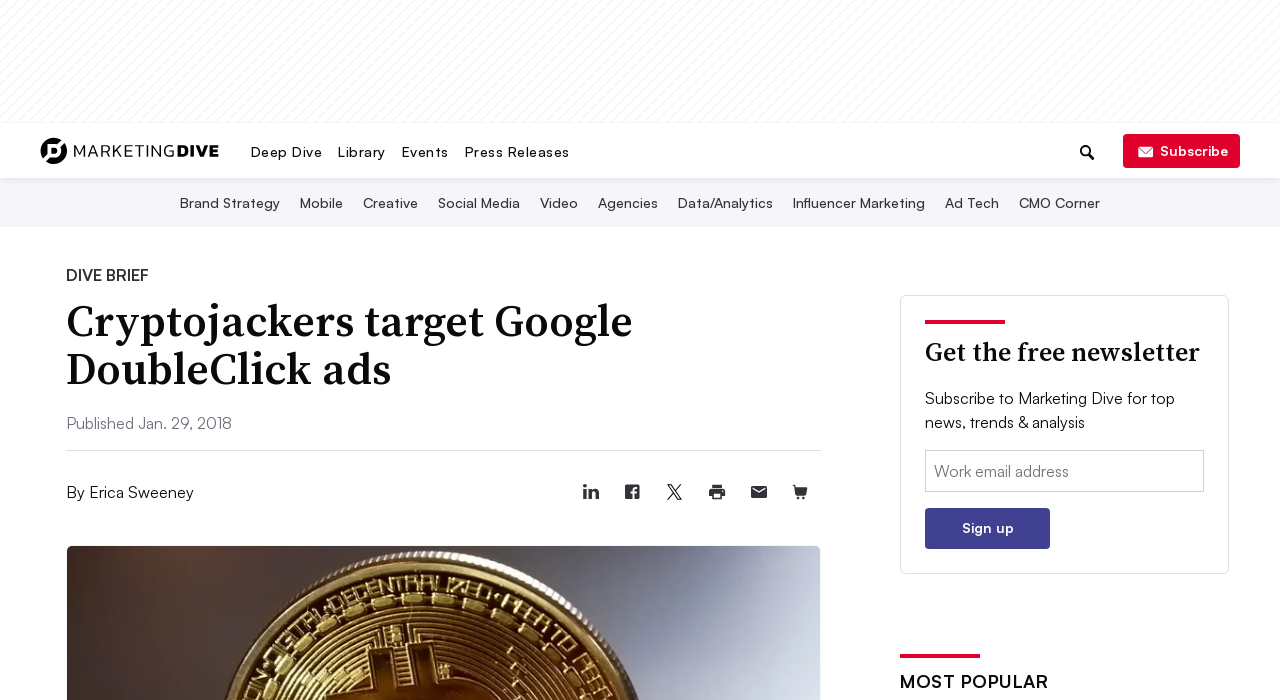Identify the bounding box for the described UI element: "Sign up".

[0.723, 0.725, 0.821, 0.784]